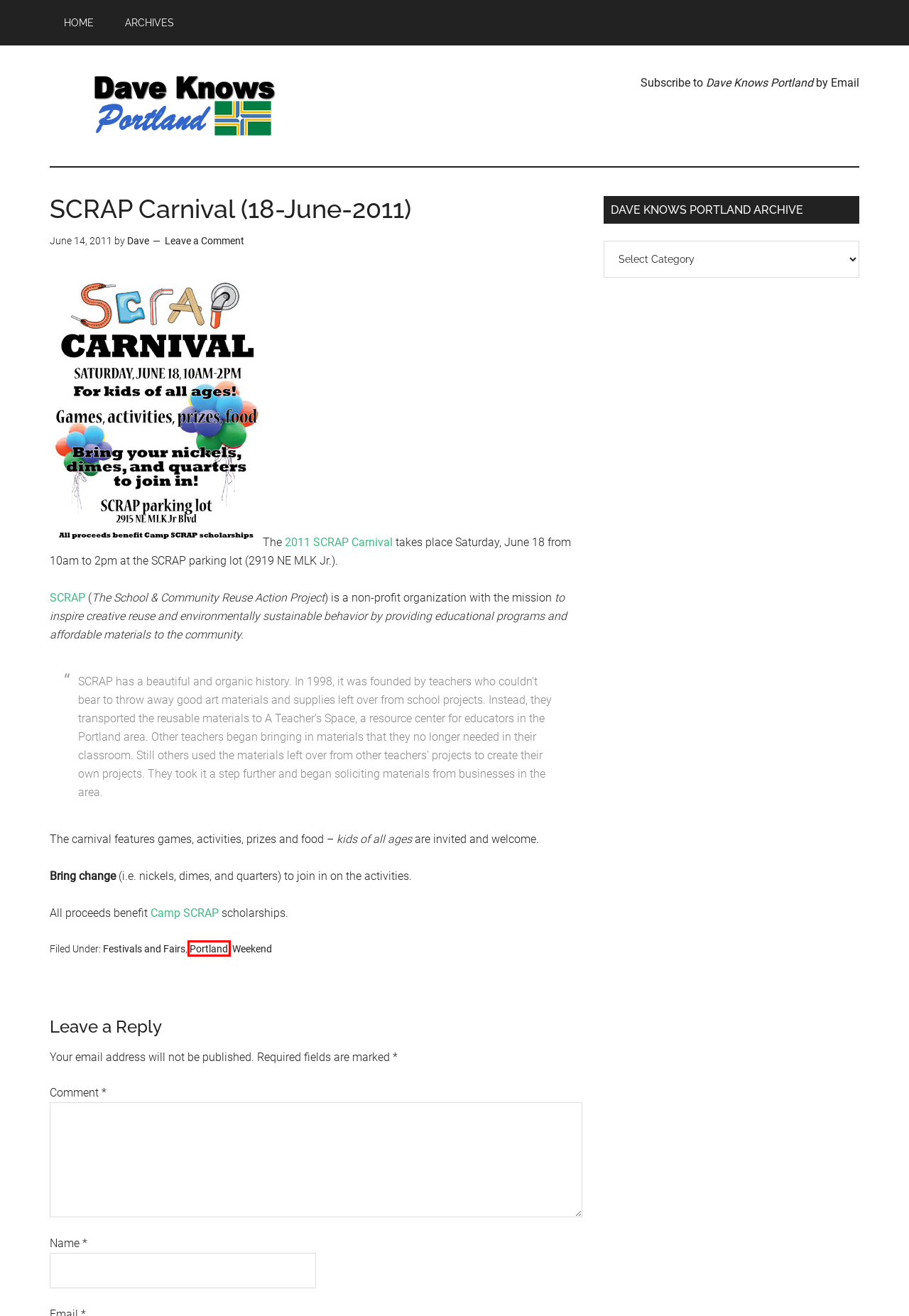You are given a webpage screenshot where a red bounding box highlights an element. Determine the most fitting webpage description for the new page that loads after clicking the element within the red bounding box. Here are the candidates:
A. Festivals and Fairs
B. Dave Knows Portland
C. Archives
D. Weekend
E. Magazine Pro Theme - StudioPress
F. Portland
G. Dave
H. Index of /

F